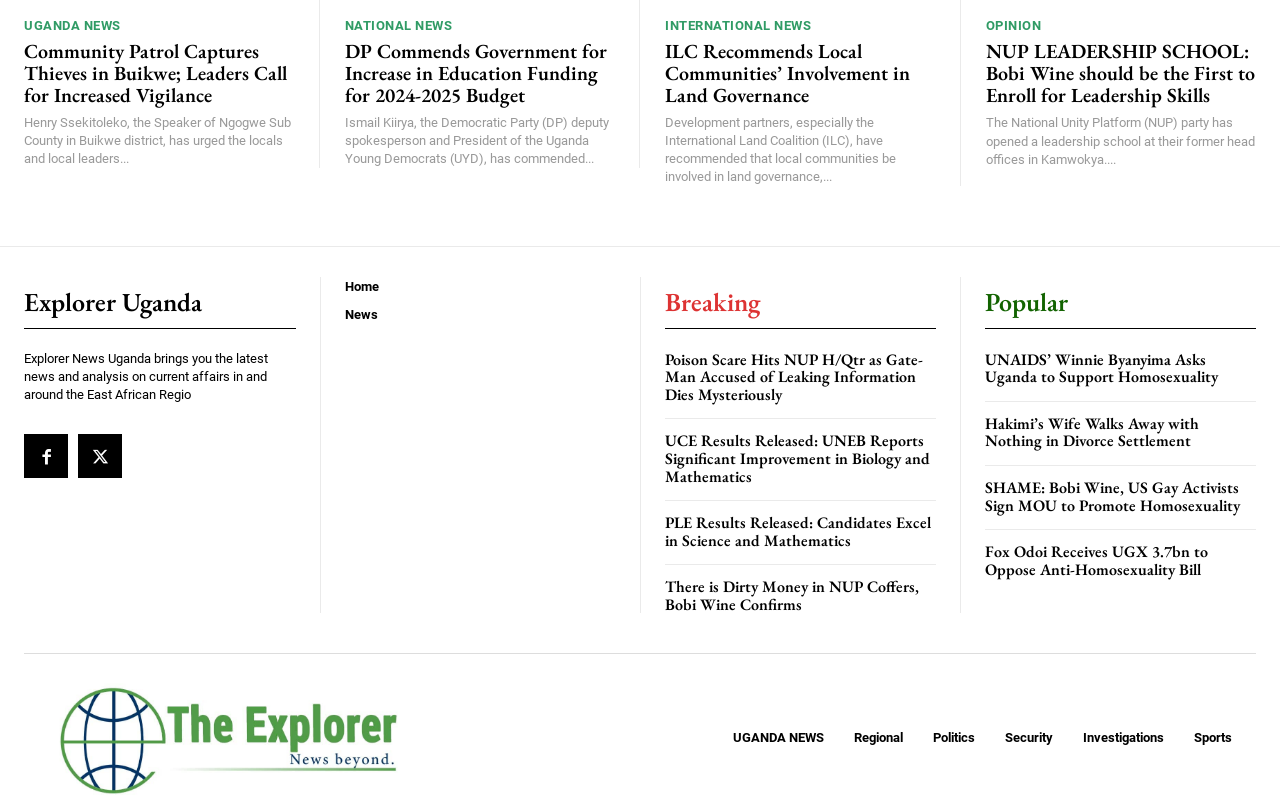Determine the bounding box for the described HTML element: "Lure Making + Attractants". Ensure the coordinates are four float numbers between 0 and 1 in the format [left, top, right, bottom].

None